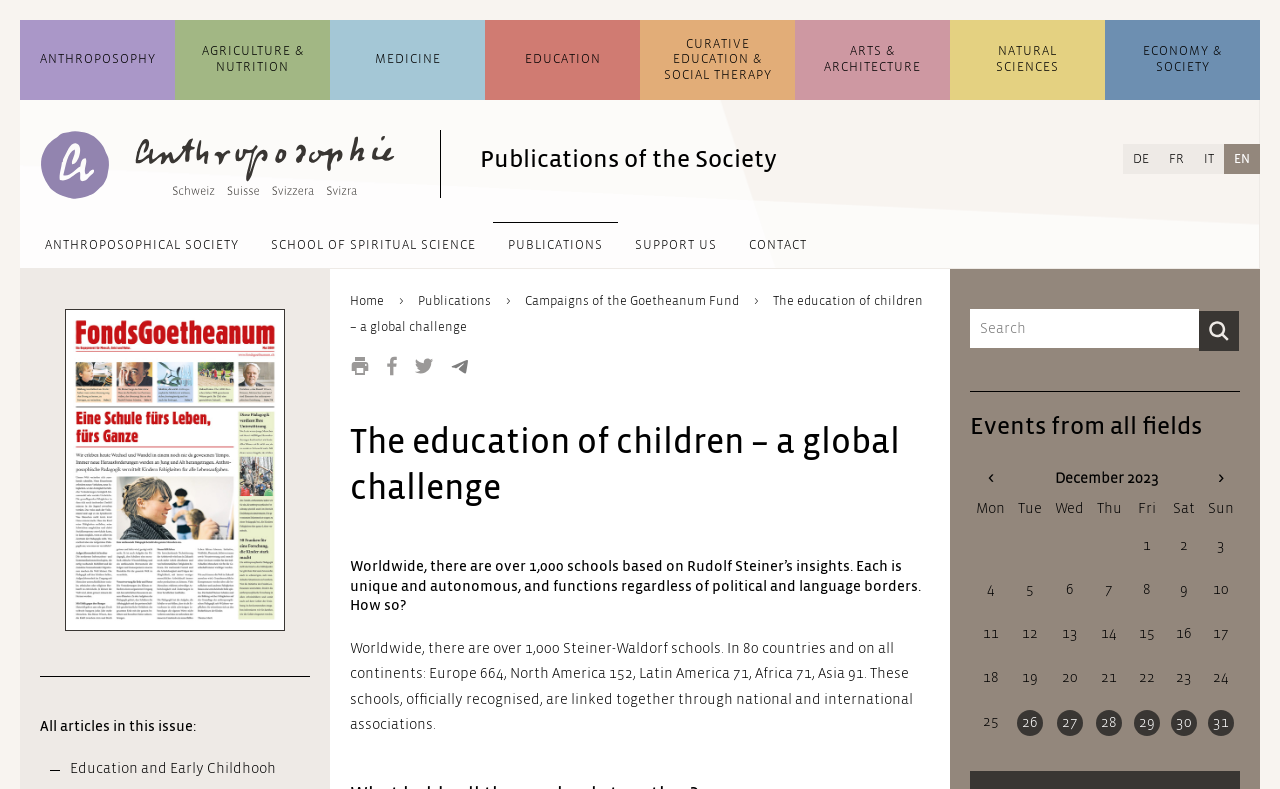Please locate the bounding box coordinates of the region I need to click to follow this instruction: "View next post".

None